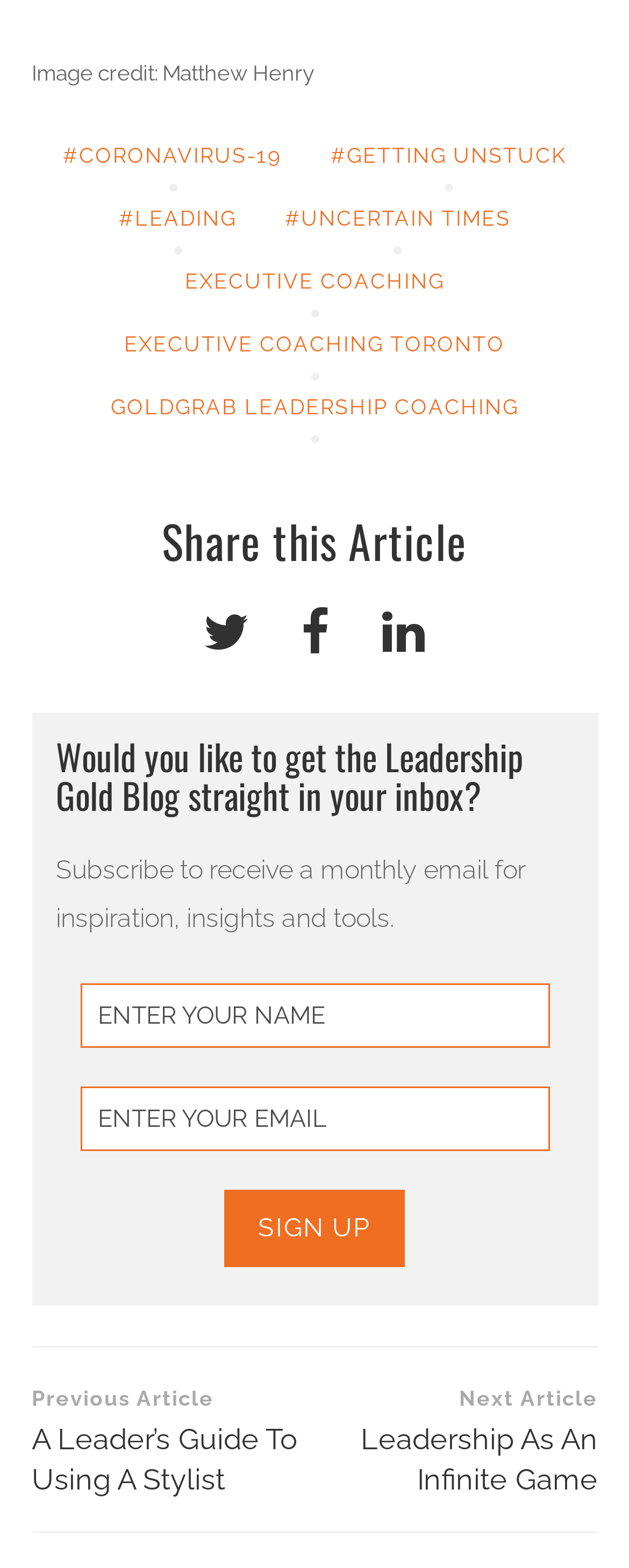Show me the bounding box coordinates of the clickable region to achieve the task as per the instruction: "Share this article using the Facebook icon".

[0.308, 0.383, 0.41, 0.424]